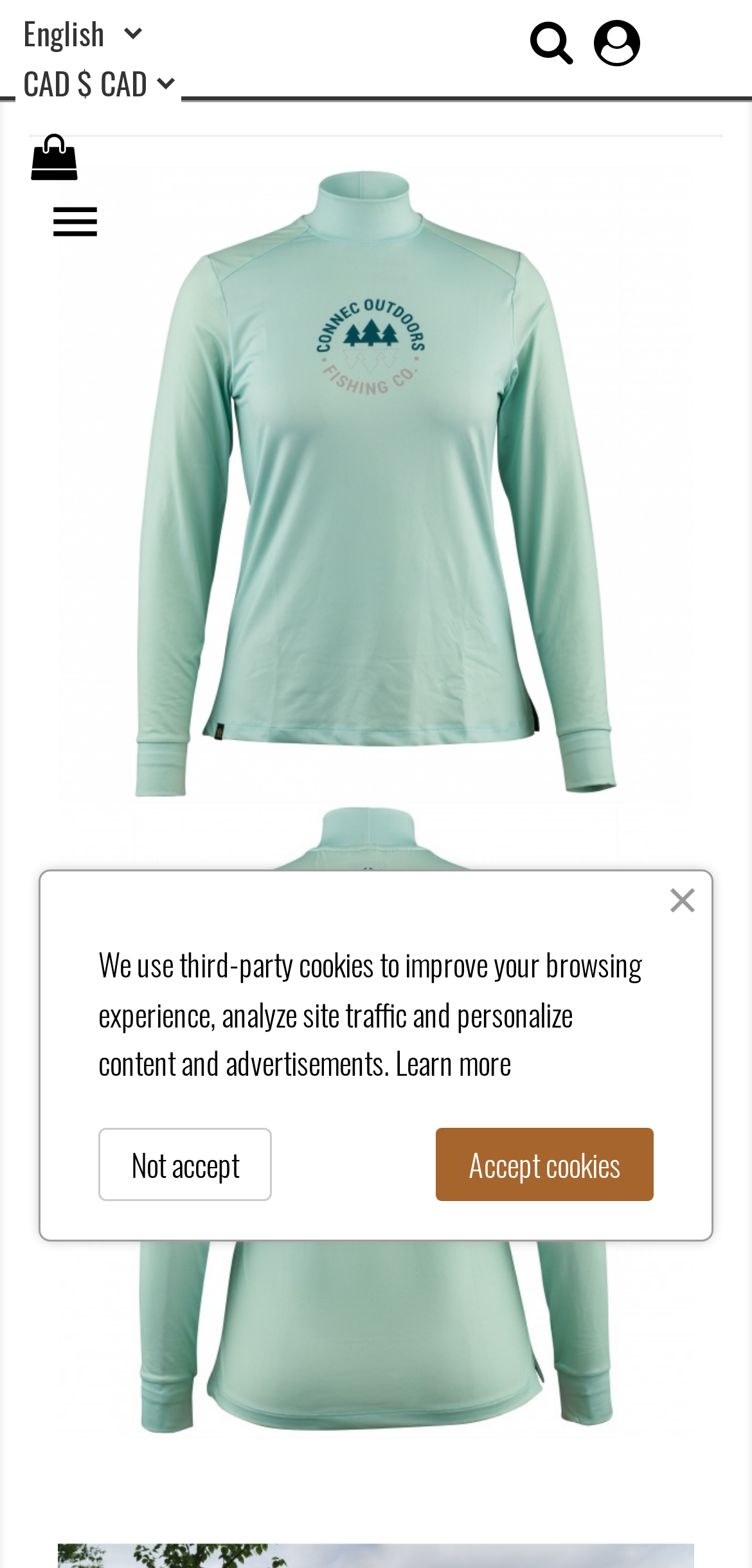Give a concise answer using only one word or phrase for this question:
How many links are present in the cookies section?

3